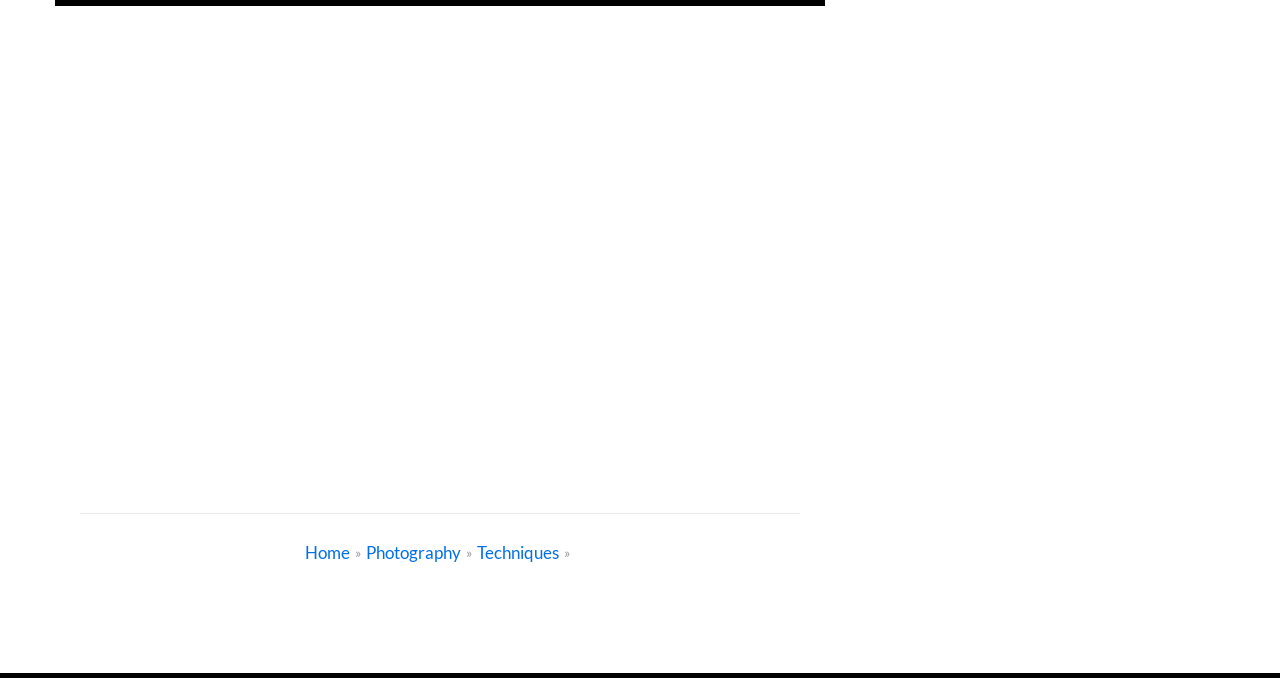Find the UI element described as: "Advertisements and affiliate Link disclosure" and predict its bounding box coordinates. Ensure the coordinates are four float numbers between 0 and 1, [left, top, right, bottom].

[0.043, 0.884, 0.277, 0.912]